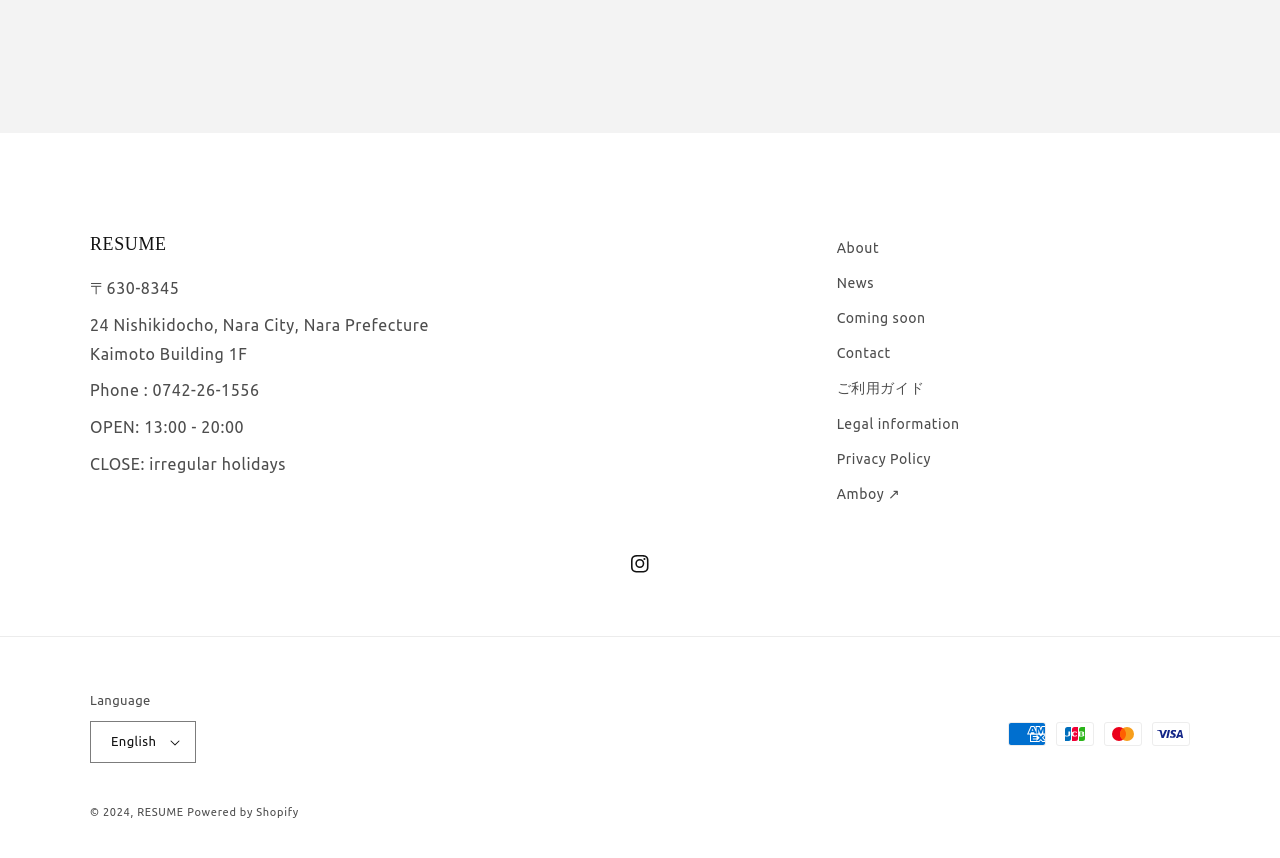Bounding box coordinates are specified in the format (top-left x, top-left y, bottom-right x, bottom-right y). All values are floating point numbers bounded between 0 and 1. Please provide the bounding box coordinate of the region this sentence describes: RESUME

[0.107, 0.939, 0.144, 0.953]